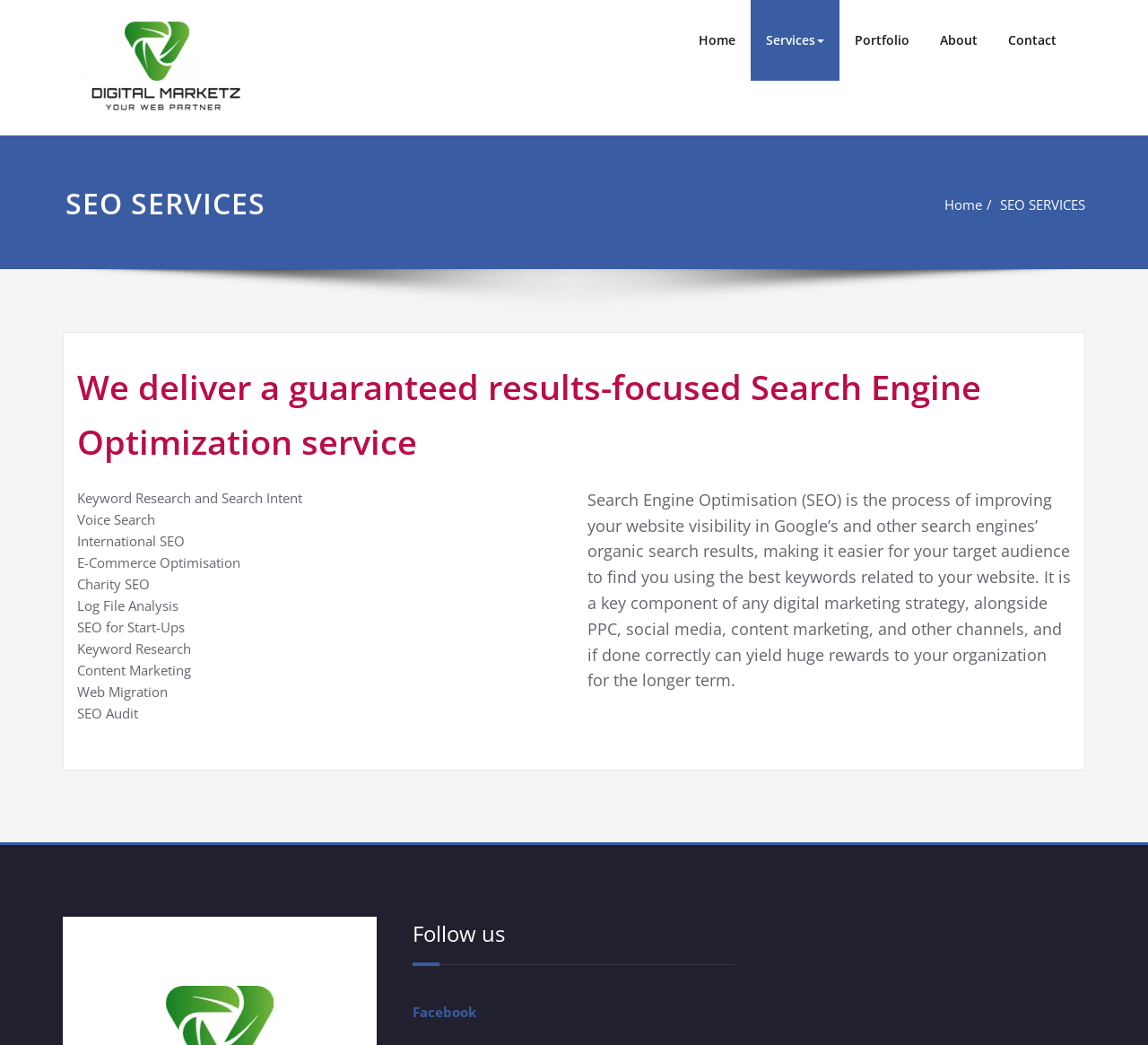How many social media platforms are listed for following?
Look at the image and respond to the question as thoroughly as possible.

The social media platform is listed in the complementary section of the webpage, and it is Facebook. There is only one social media platform listed.